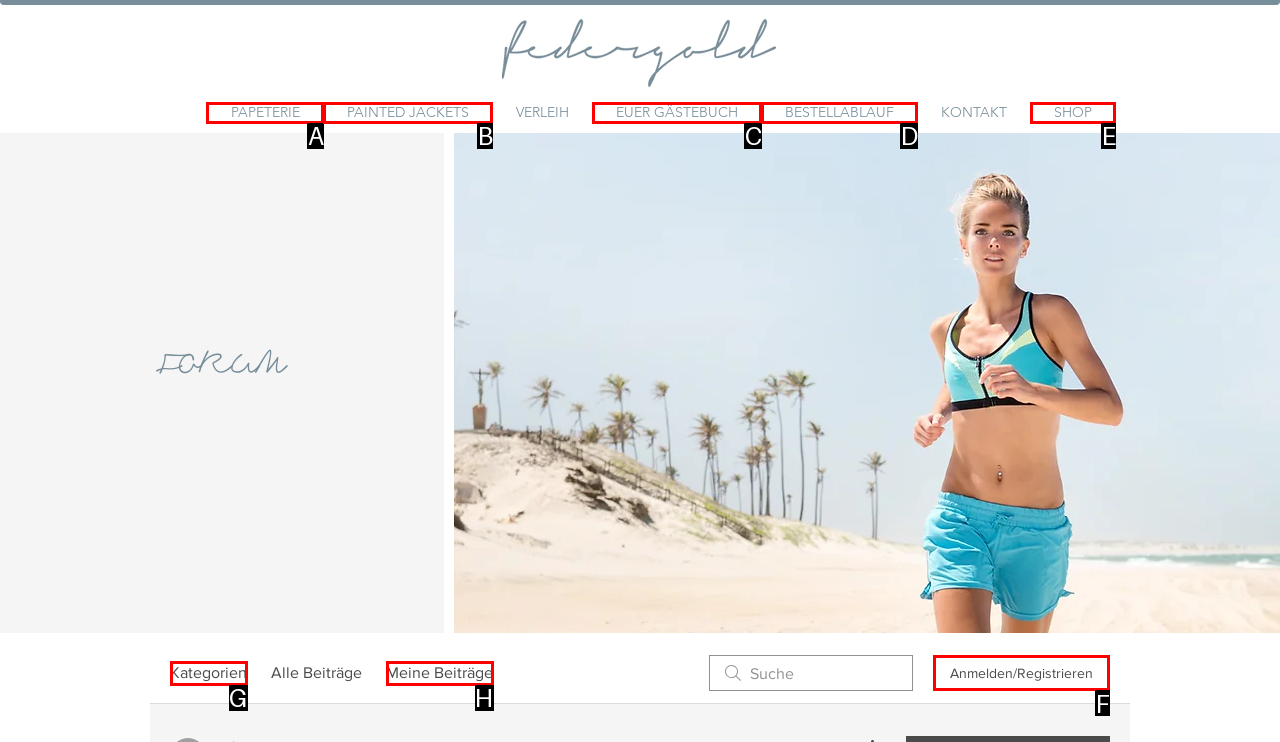Please identify the correct UI element to click for the task: Log in or register Respond with the letter of the appropriate option.

F